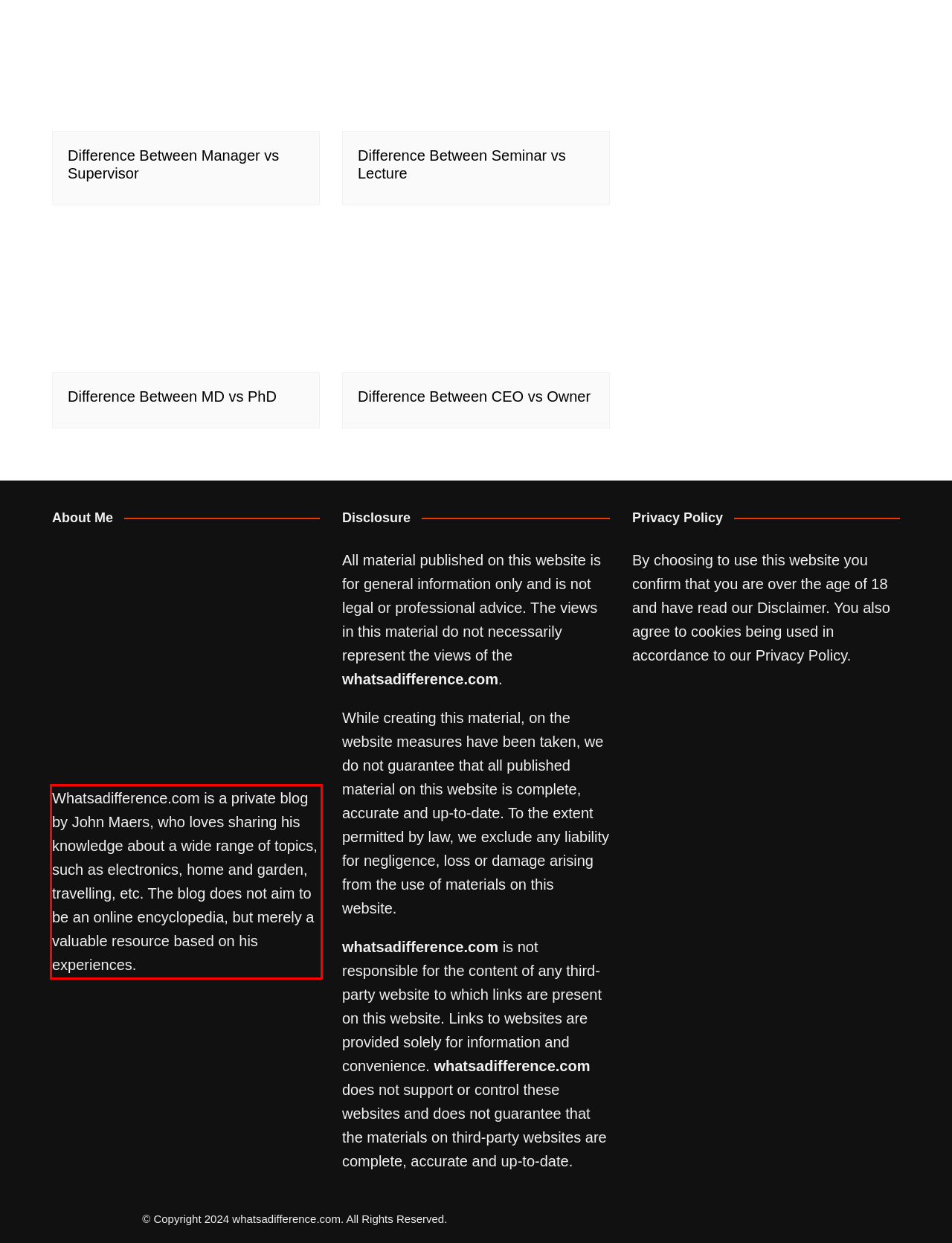View the screenshot of the webpage and identify the UI element surrounded by a red bounding box. Extract the text contained within this red bounding box.

Whatsadifference.com is a private blog by John Maers, who loves sharing his knowledge about a wide range of topics, such as electronics, home and garden, travelling, etc. The blog does not aim to be an online encyclopedia, but merely a valuable resource based on his experiences.